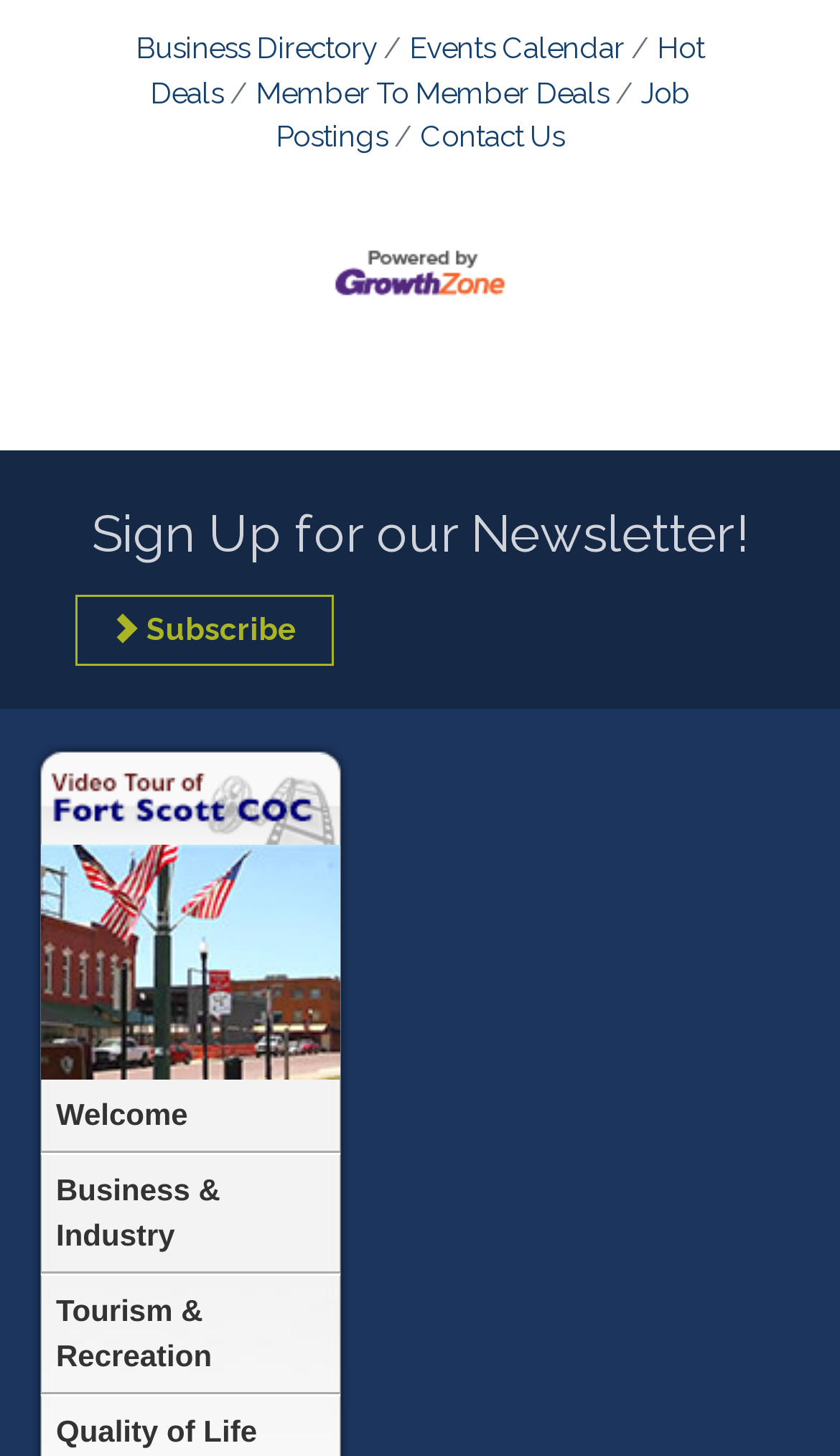Pinpoint the bounding box coordinates of the element that must be clicked to accomplish the following instruction: "Explore Member To Member Deals". The coordinates should be in the format of four float numbers between 0 and 1, i.e., [left, top, right, bottom].

[0.273, 0.052, 0.724, 0.075]